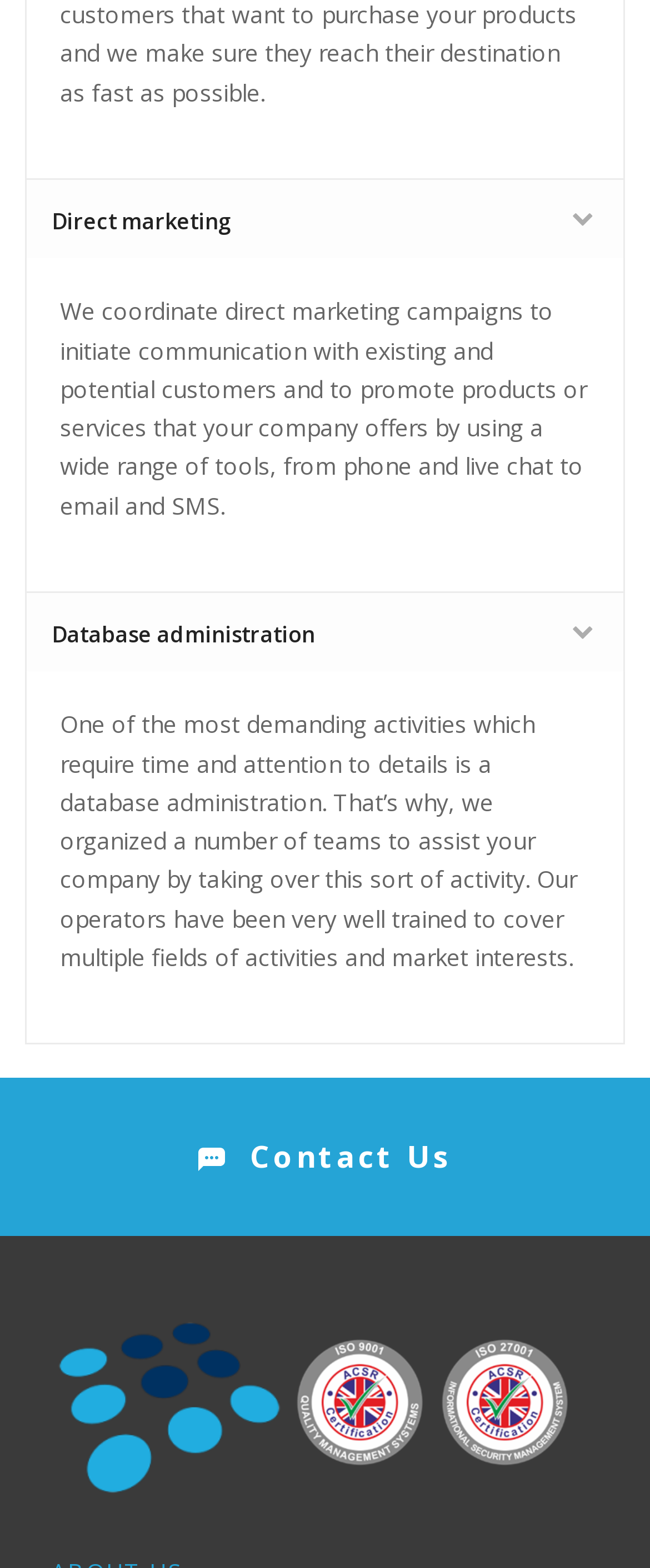What certifications does the company have?
Refer to the screenshot and deliver a thorough answer to the question presented.

The company has two certifications, ISO 9001 and ISO 27001, which are indicated by the images at the bottom of the webpage.